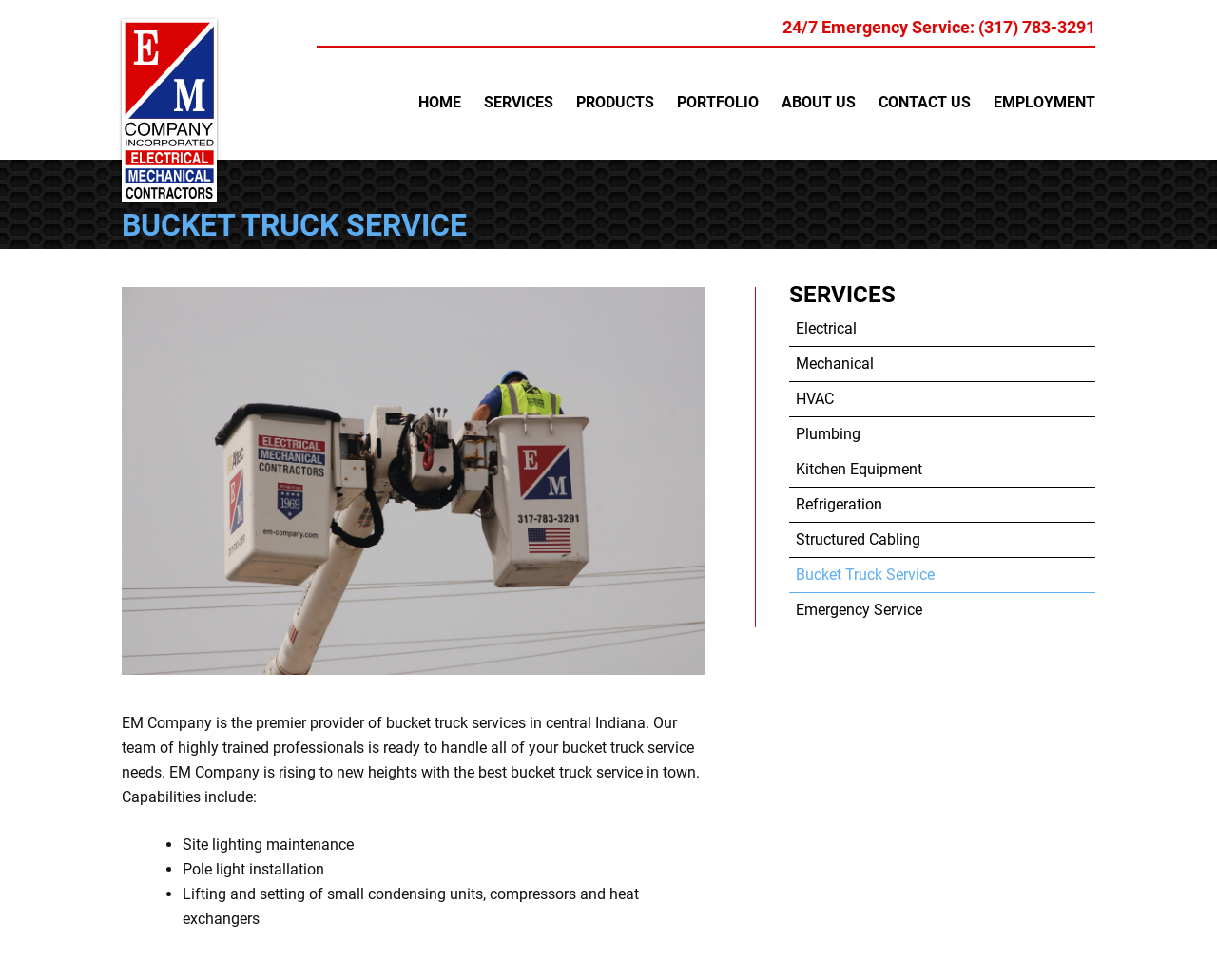Use a single word or phrase to answer the question:
What is the phone number for 24/7 emergency service?

(317) 783-3291